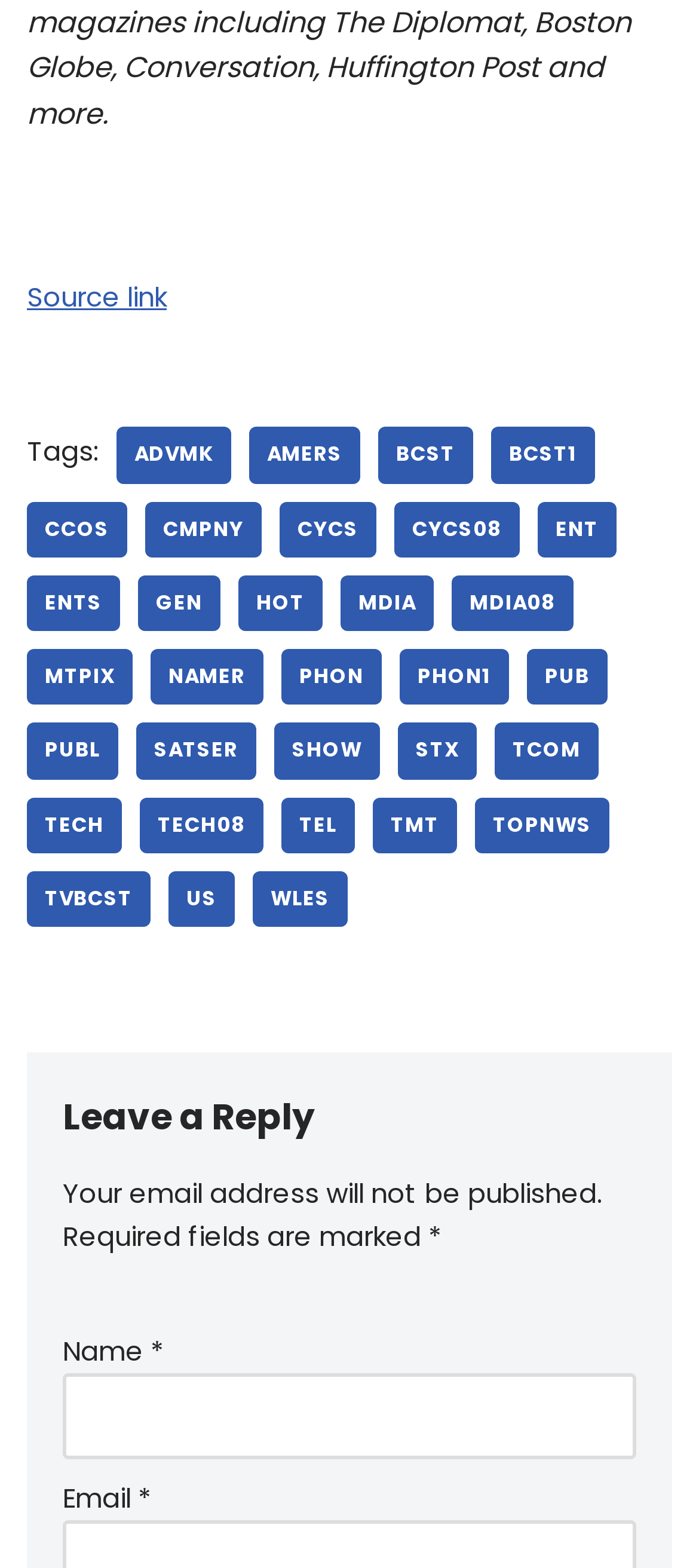Provide a one-word or one-phrase answer to the question:
How many links are there on the webpage?

85